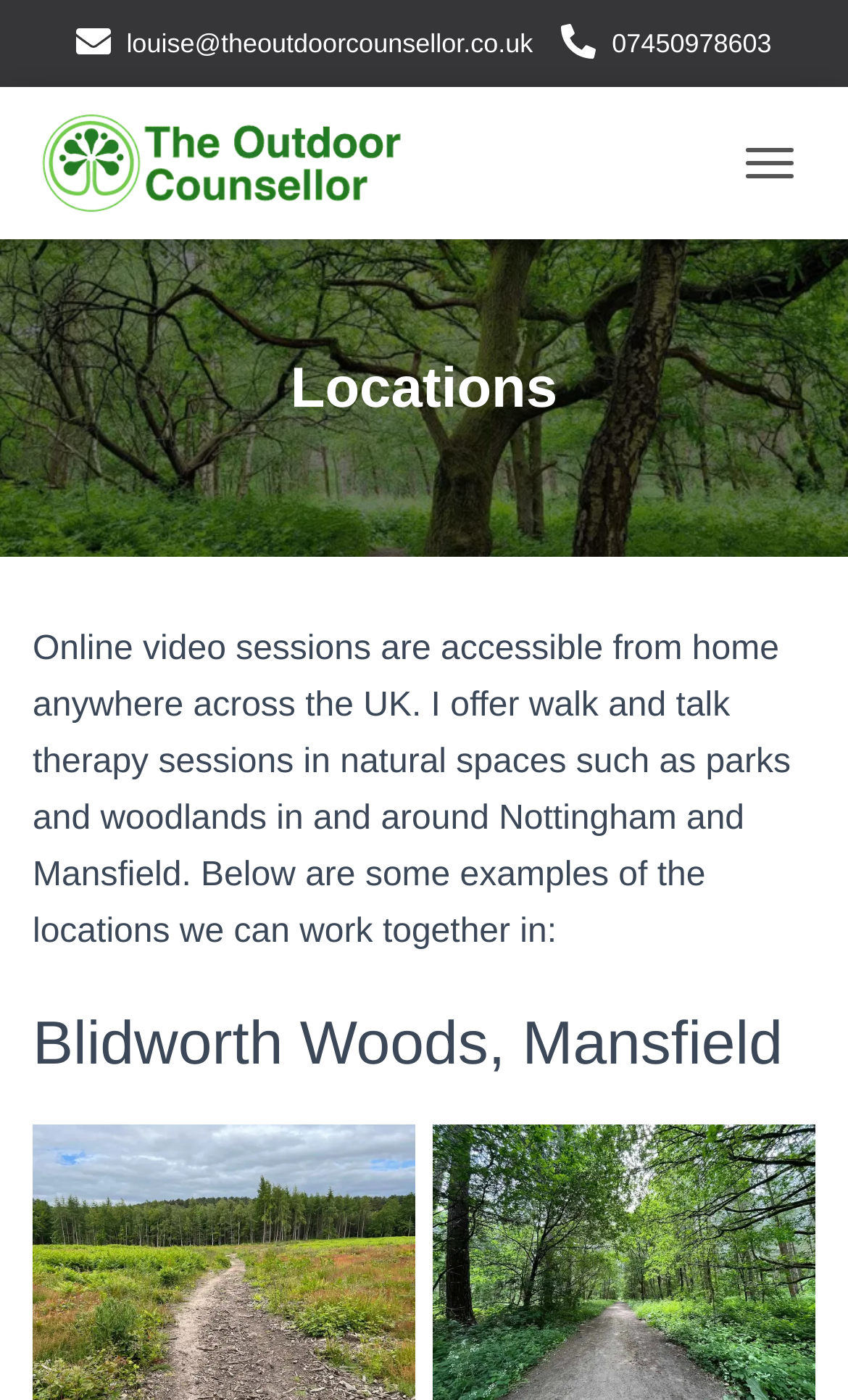Give a short answer using one word or phrase for the question:
What is the phone number to contact the counsellor?

07450978603